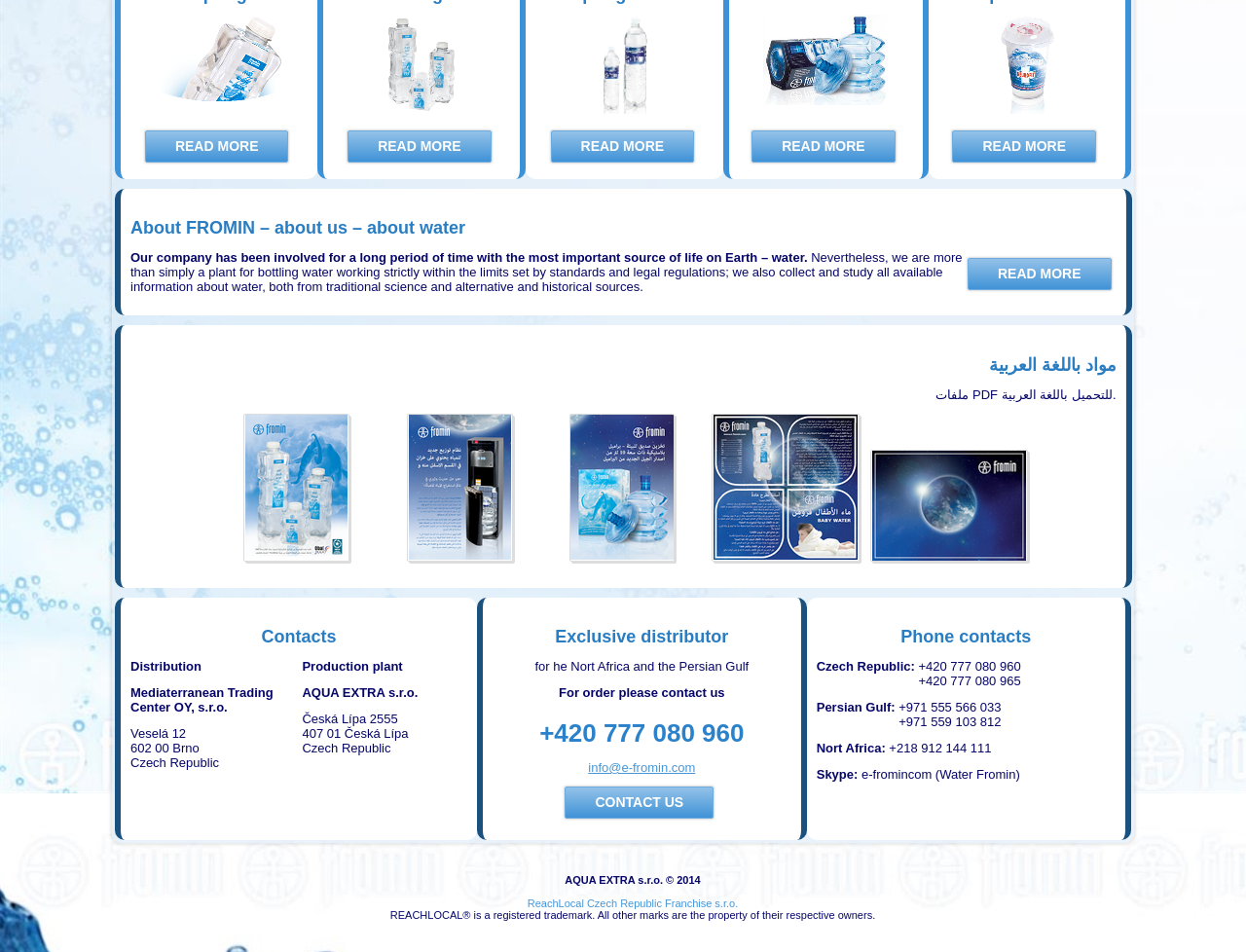Determine the bounding box coordinates for the HTML element described here: "Read More".

[0.442, 0.137, 0.557, 0.171]